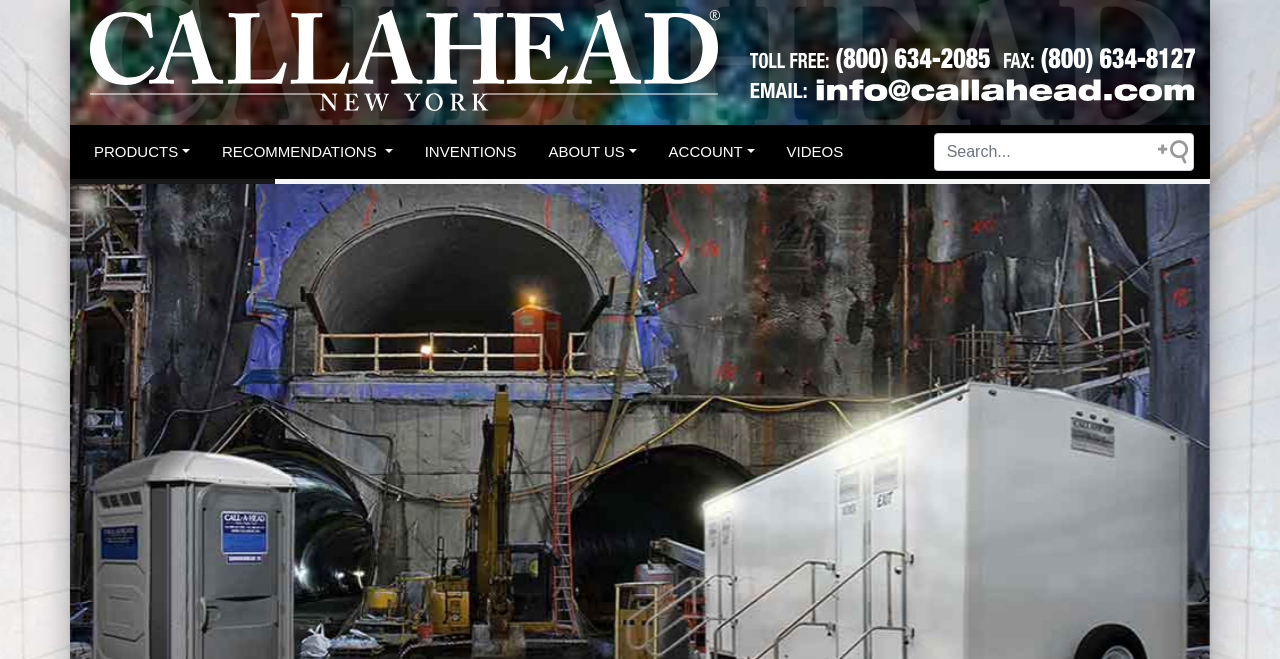How many images are on the top navigation menu?
From the details in the image, provide a complete and detailed answer to the question.

I counted the images on the top navigation menu by looking at the elements with 'image' type, and I found 2 images: one for 'CALLAHEAD - NEW YORK' and one for 'phone:8006342085; email:info@callahead.com'.